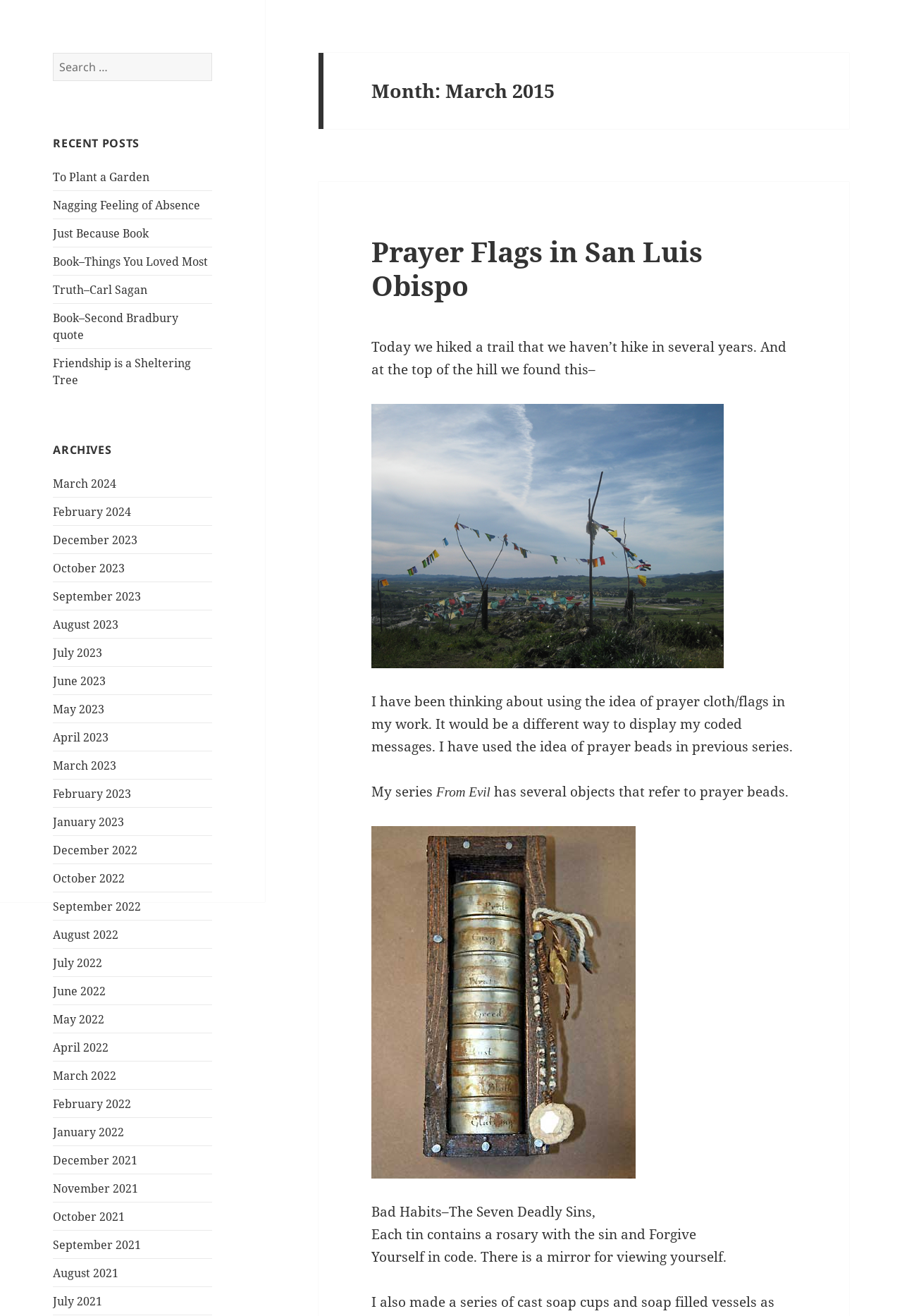Can you pinpoint the bounding box coordinates for the clickable element required for this instruction: "Read the post 'Prayer Flags in San Luis Obispo'"? The coordinates should be four float numbers between 0 and 1, i.e., [left, top, right, bottom].

[0.412, 0.177, 0.779, 0.231]